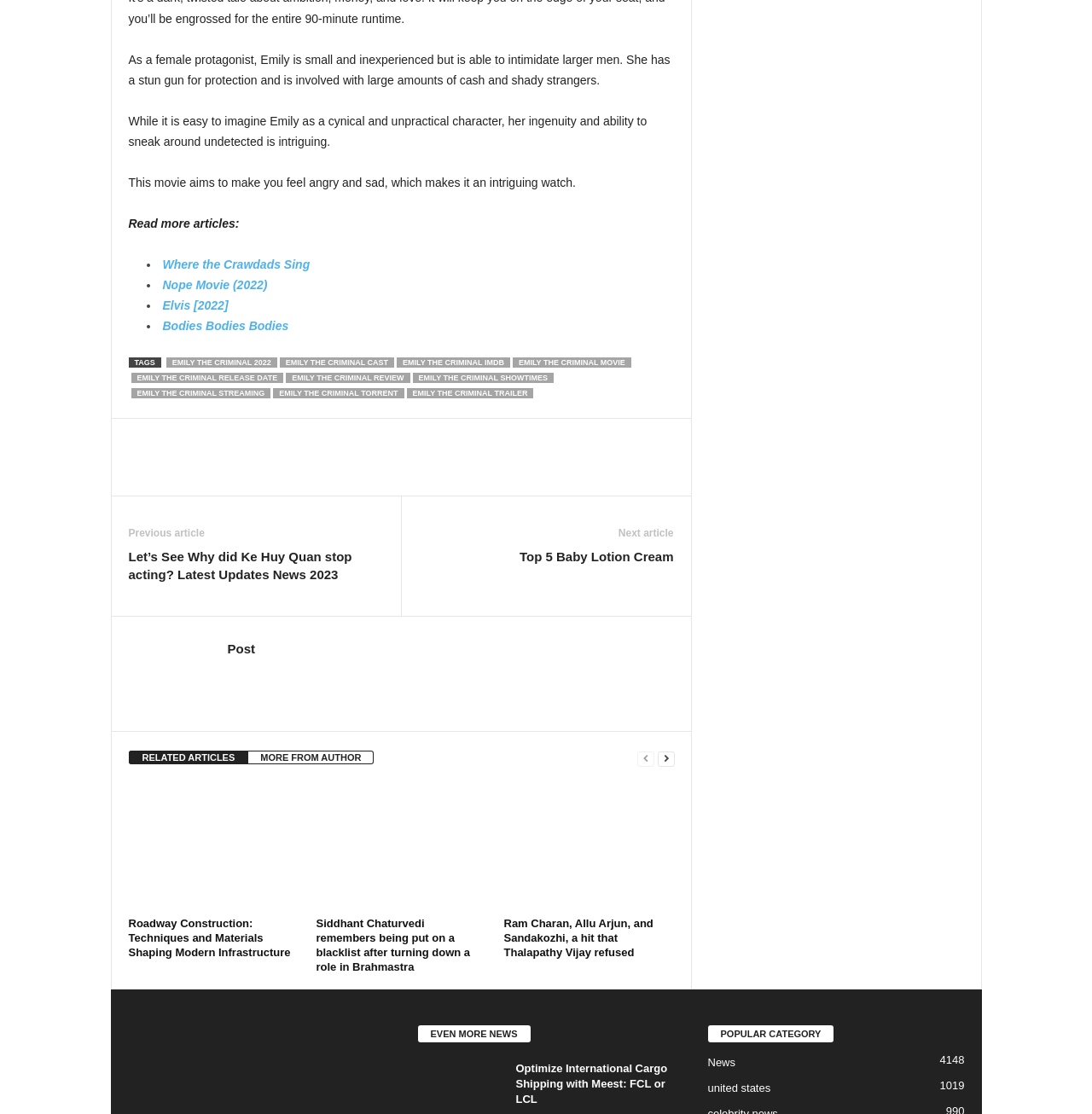Pinpoint the bounding box coordinates of the clickable area needed to execute the instruction: "View the trailer of Emily the Criminal". The coordinates should be specified as four float numbers between 0 and 1, i.e., [left, top, right, bottom].

[0.372, 0.348, 0.489, 0.358]